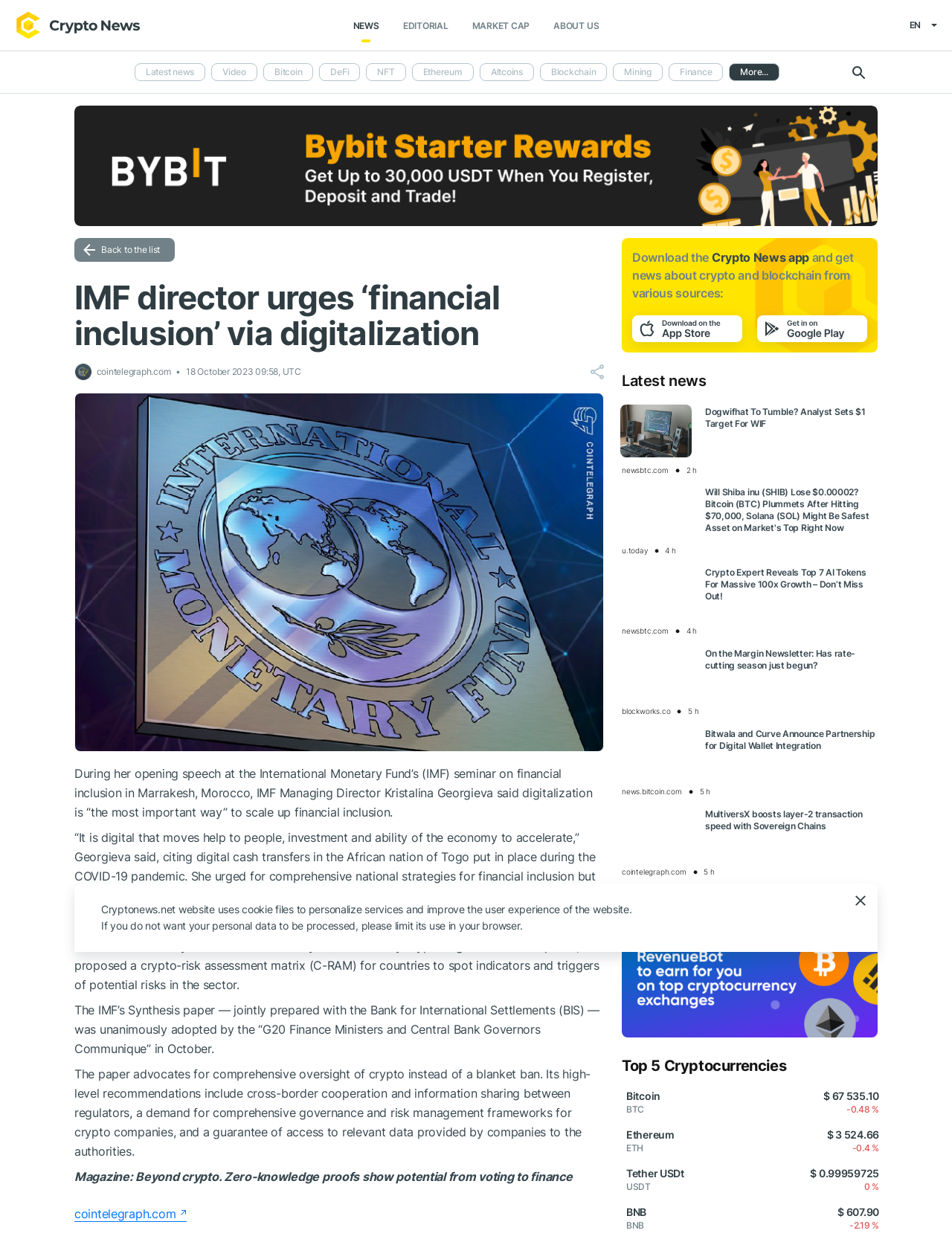Create a detailed summary of the webpage's content and design.

This webpage appears to be a news article from a cryptocurrency-focused website. At the top, there is a logo and a navigation menu with links to different sections of the website, including "NEWS", "EDITORIAL", "MARKET CAP", and "ABOUT US". To the right of the navigation menu, there is a language selection option with the text "EN".

Below the navigation menu, there are several links to different news categories, including "Latest news", "Video", "Bitcoin", "DeFi", and others. These links are arranged horizontally and take up most of the width of the page.

The main content of the webpage is an article with the title "IMF director urges ‘financial inclusion’ via digitalization". The article is divided into several paragraphs, with the first paragraph summarizing the main point of the article. The text is accompanied by an image with a source logo and a timestamp indicating when the article was published.

Below the article, there are several related news articles with links and summaries. These articles are arranged in a vertical list, with each article taking up a significant portion of the page width.

To the right of the related news articles, there is a section with the title "Magazine" and a link to an article about zero-knowledge proofs. Below this section, there is a link to download a crypto news app, accompanied by a brief description of the app's features.

Further down the page, there is a section with links to news articles from other sources, including newsbtc.com, u.today, and blockworks.co. These links are arranged in a vertical list, with each link accompanied by a brief summary and a timestamp indicating when the article was published.

At the bottom of the page, there is a section with the title "Top 5 Cryptocurrencies" and links to information about the top 5 cryptocurrencies, including Bitcoin, Ethereum, Tether, and BNB. Each link is accompanied by the current price and percentage change of the cryptocurrency.

Finally, there is a notice at the bottom of the page indicating that the website uses cookie files to personalize services and improve the user experience, and providing instructions on how to limit the use of personal data in the browser.